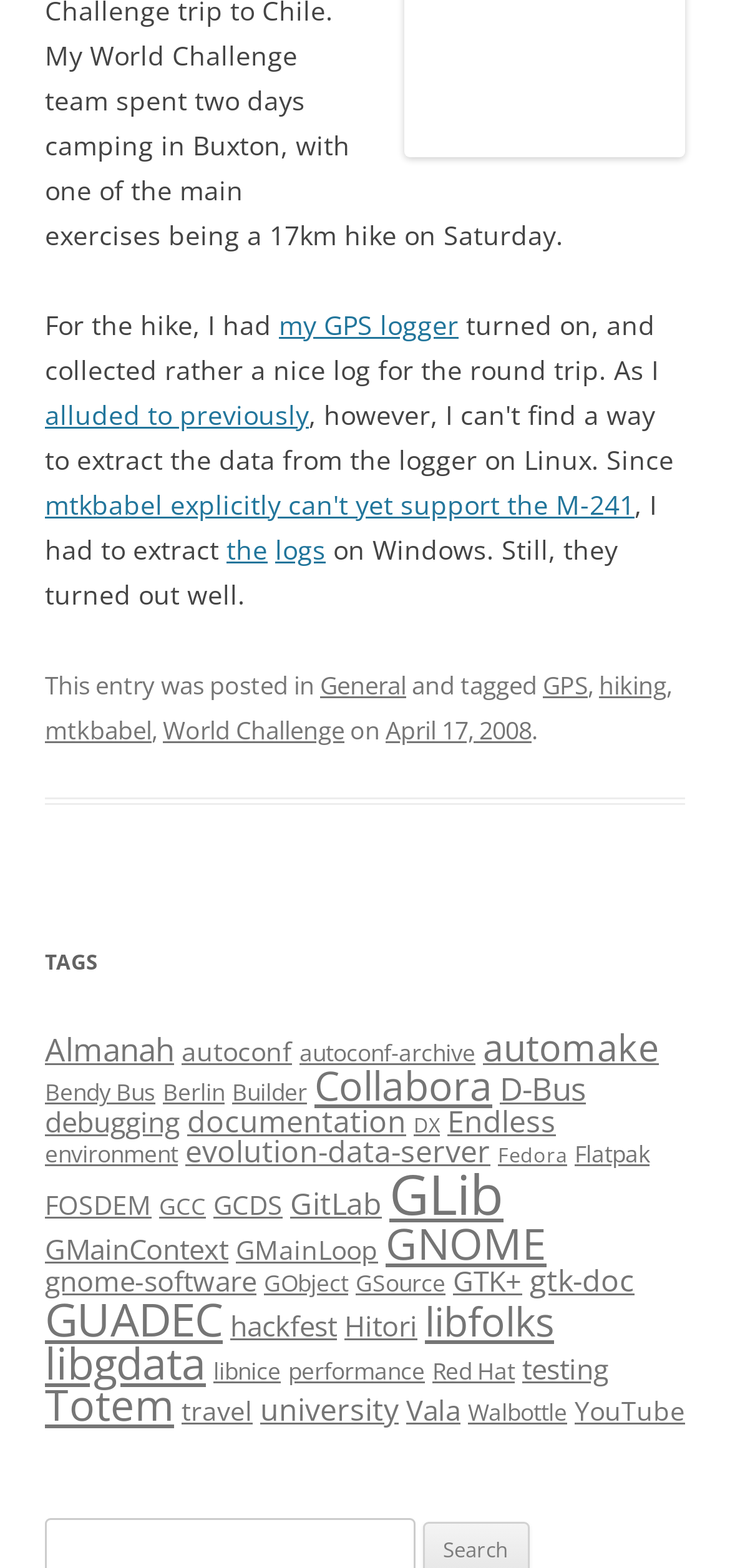Find the bounding box coordinates for the UI element whose description is: "the". The coordinates should be four float numbers between 0 and 1, in the format [left, top, right, bottom].

[0.31, 0.338, 0.367, 0.361]